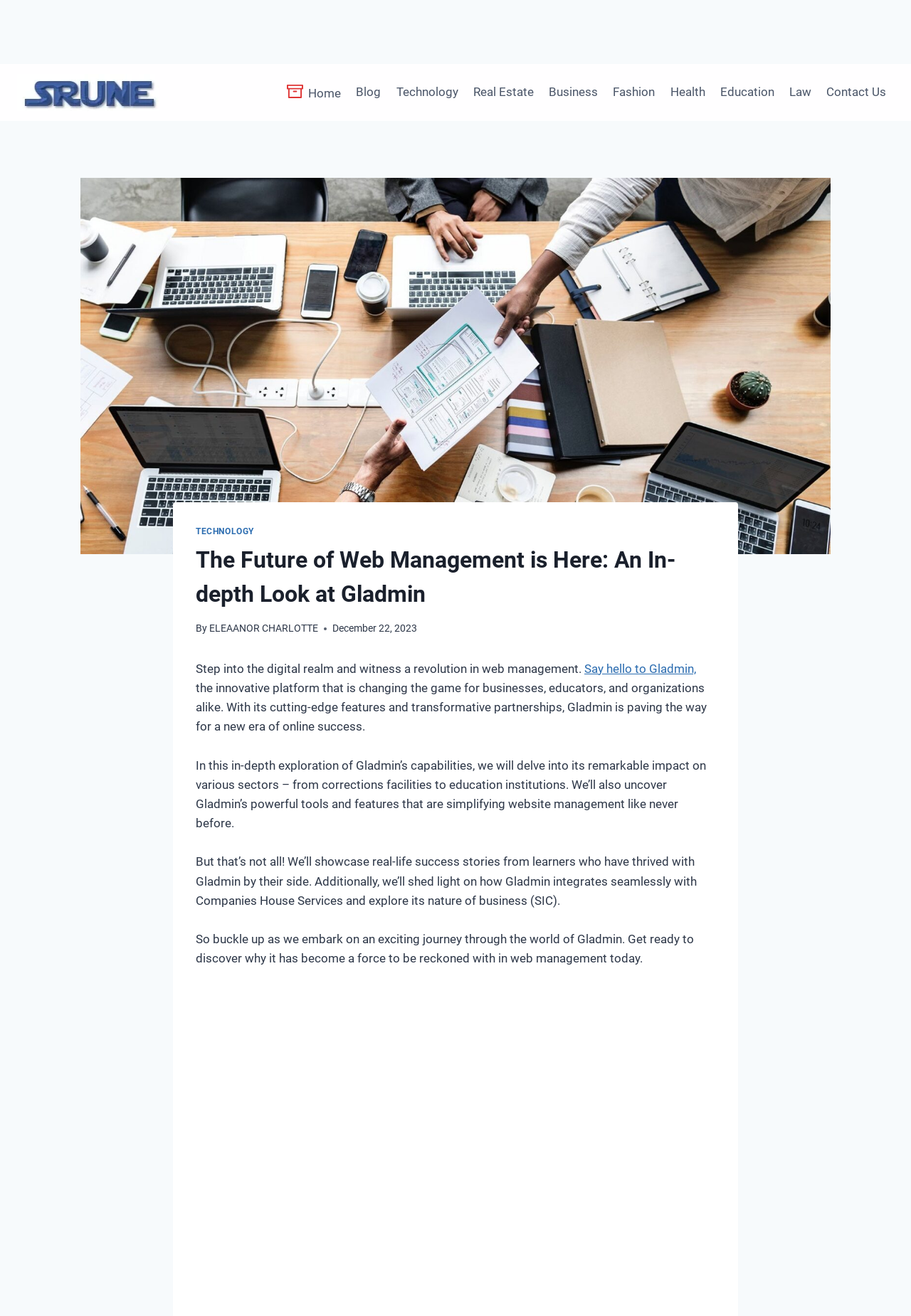Identify the headline of the webpage and generate its text content.

The Future of Web Management is Here: An In-depth Look at Gladmin